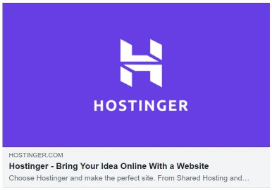Using a single word or phrase, answer the following question: 
What is the tagline of Hostinger?

Bring Your Idea Online With a Website